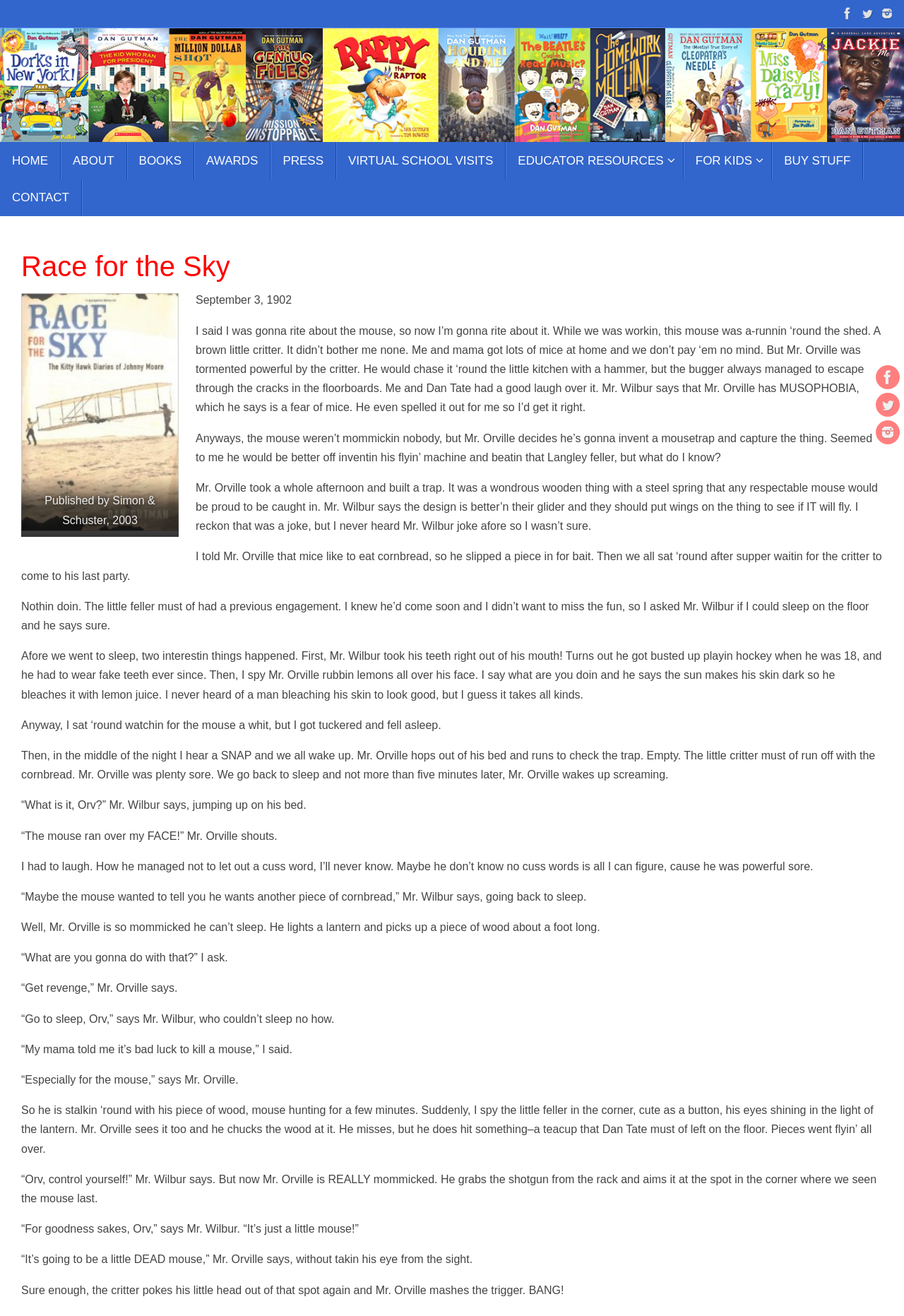Give a complete and precise description of the webpage's appearance.

The webpage is about Dan Gutman's book "Race for the Sky". At the top right corner, there are three social media links: Facebook, Twitter, and Instagram, each with its corresponding image. Below these links, there is a large image of Dan Gutman.

The main content of the webpage is divided into two sections. The top section has a navigation menu with links to different pages, including "HOME", "ABOUT", "BOOKS", "AWARDS", "PRESS", "VIRTUAL SCHOOL VISITS", "EDUCATOR RESOURCES", "FOR KIDS", "BUY STUFF", and "CONTACT".

The bottom section is the main content area, which displays a heading "Race for the Sky" followed by a descriptive image. Below the image, there is a passage of text that tells a story about a mouse and Mr. Orville's attempts to catch it. The passage is divided into several paragraphs, each describing a different event or conversation between the characters. The text is written in a humorous and lighthearted tone, with the narrator describing Mr. Orville's antics and reactions to the mouse's escapades.